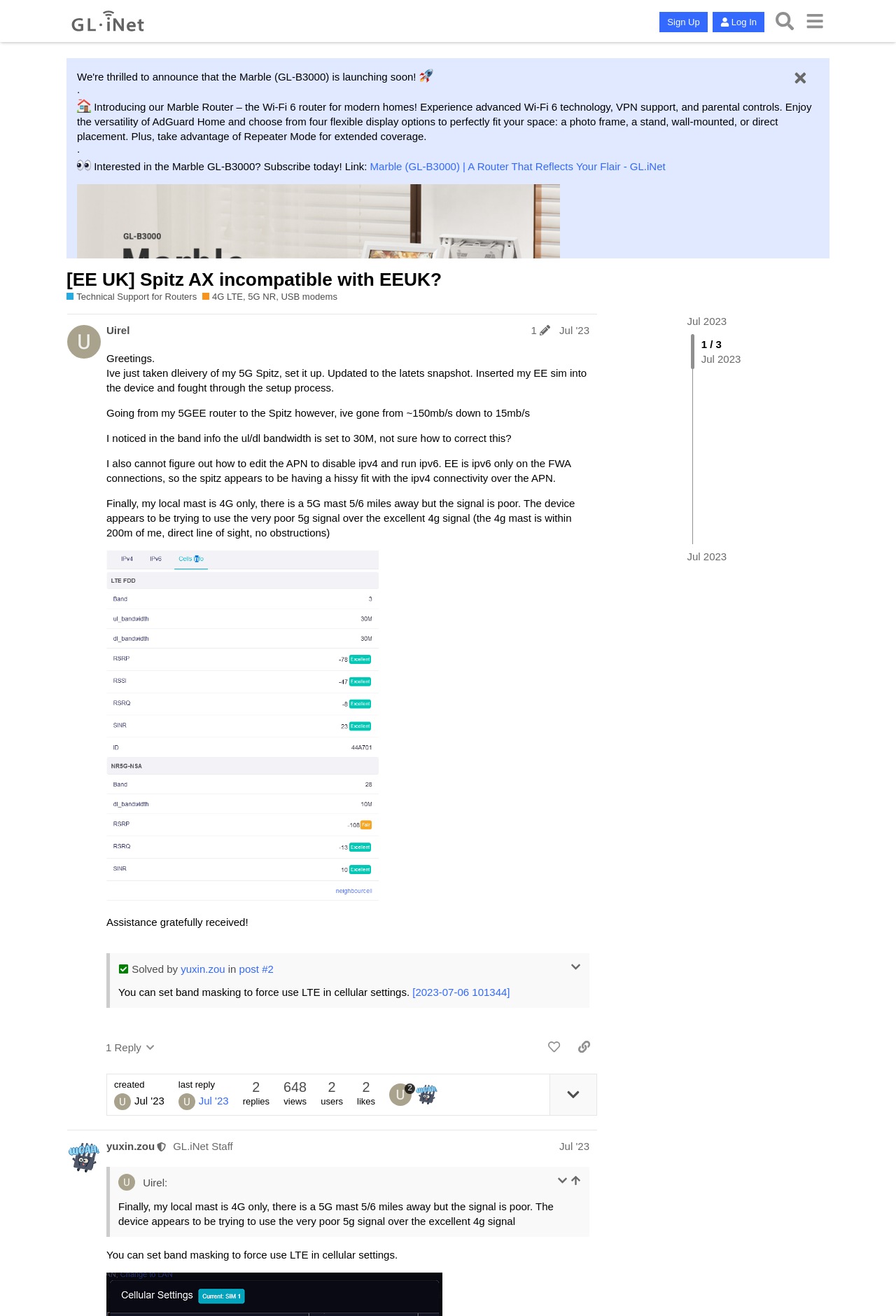Pinpoint the bounding box coordinates of the area that must be clicked to complete this instruction: "Click the 'Log In' button".

[0.795, 0.009, 0.853, 0.024]